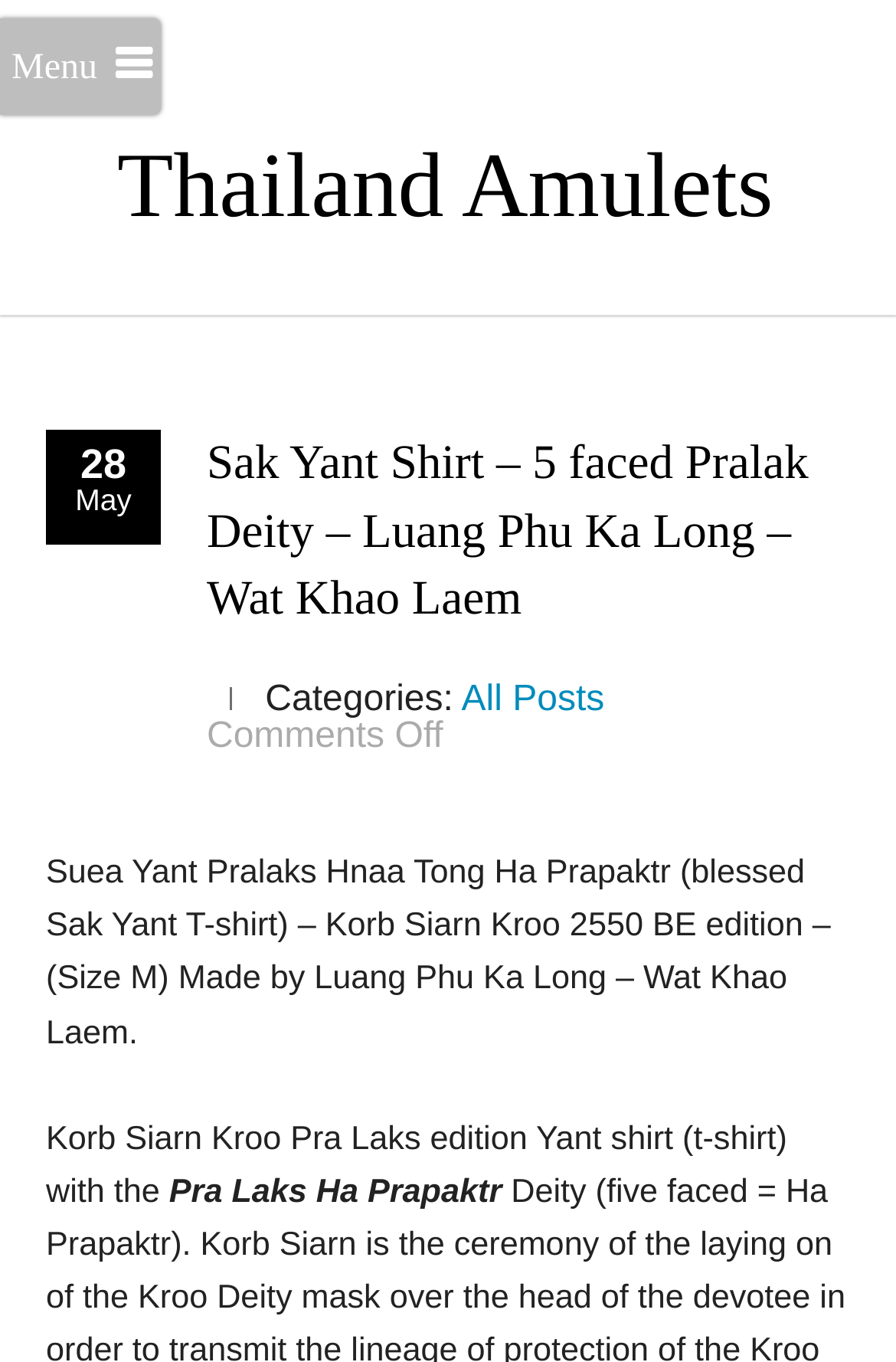Who made the Sak Yant Shirt?
Please provide a full and detailed response to the question.

The webpage mentions 'Made by Luang Phu Ka Long – Wat Khao Laem' in the StaticText element, indicating that Luang Phu Ka Long is the creator of the Sak Yant Shirt.